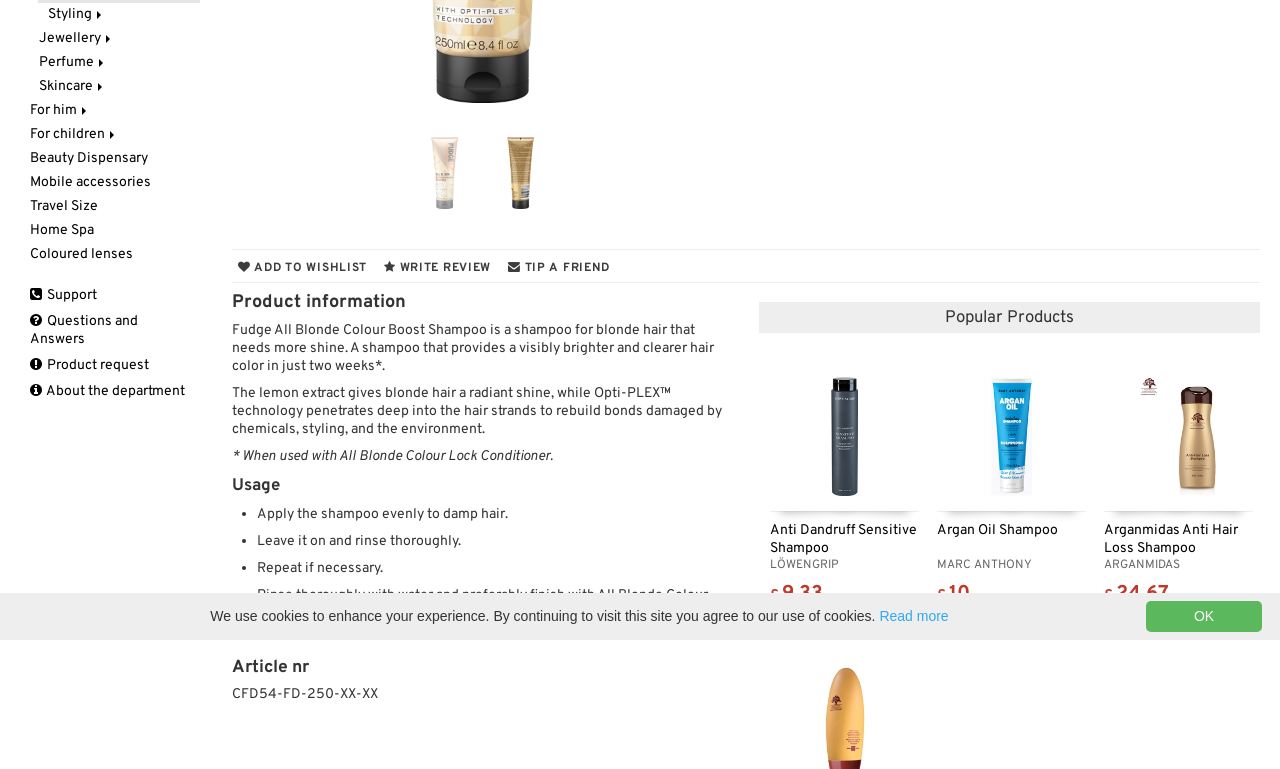Given the webpage screenshot and the description, determine the bounding box coordinates (top-left x, top-left y, bottom-right x, bottom-right y) that define the location of the UI element matching this description: Coloured lenses

[0.016, 0.316, 0.156, 0.347]